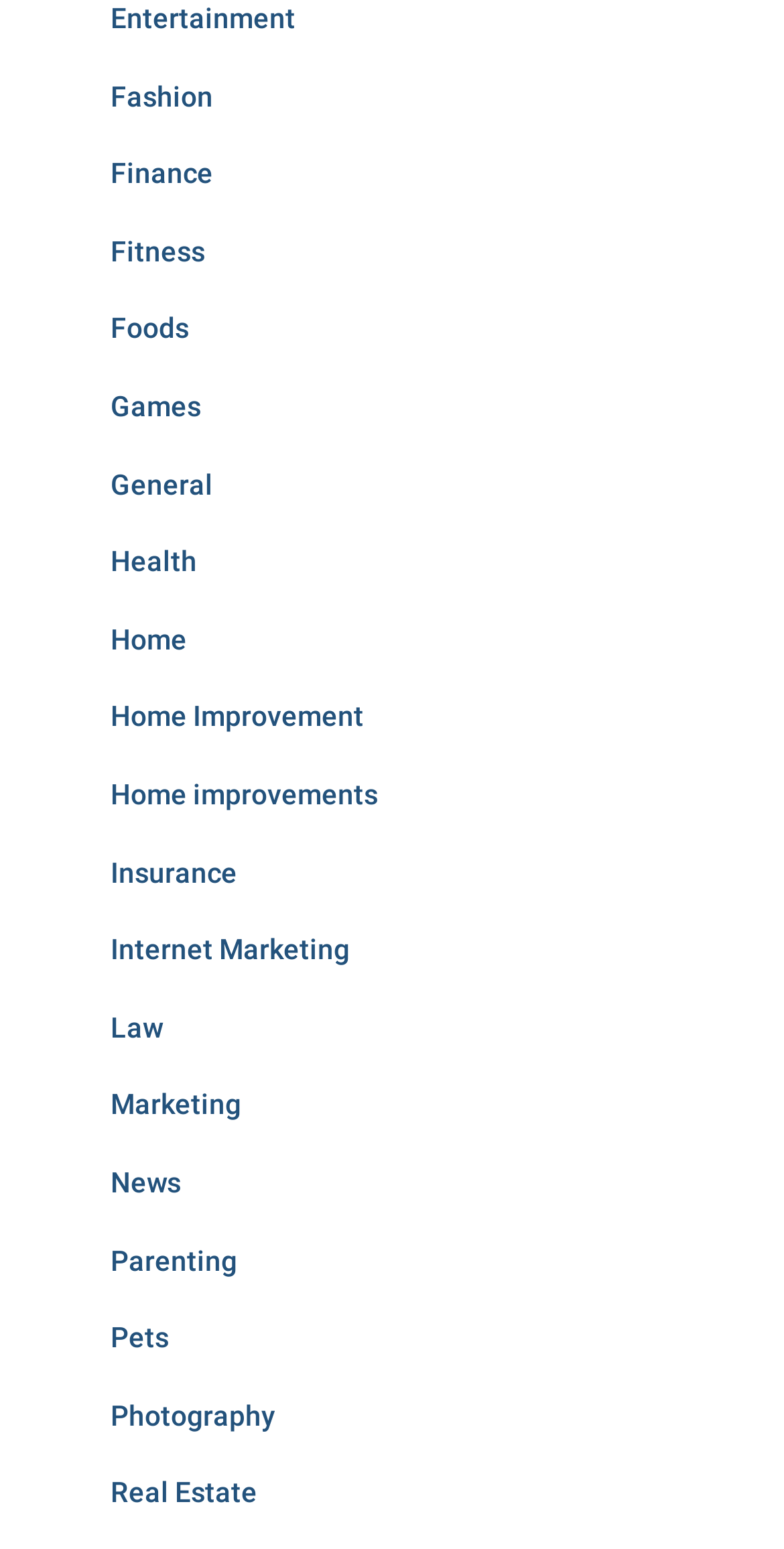What is the category located next to 'Fashion'? Based on the image, give a response in one word or a short phrase.

Finance